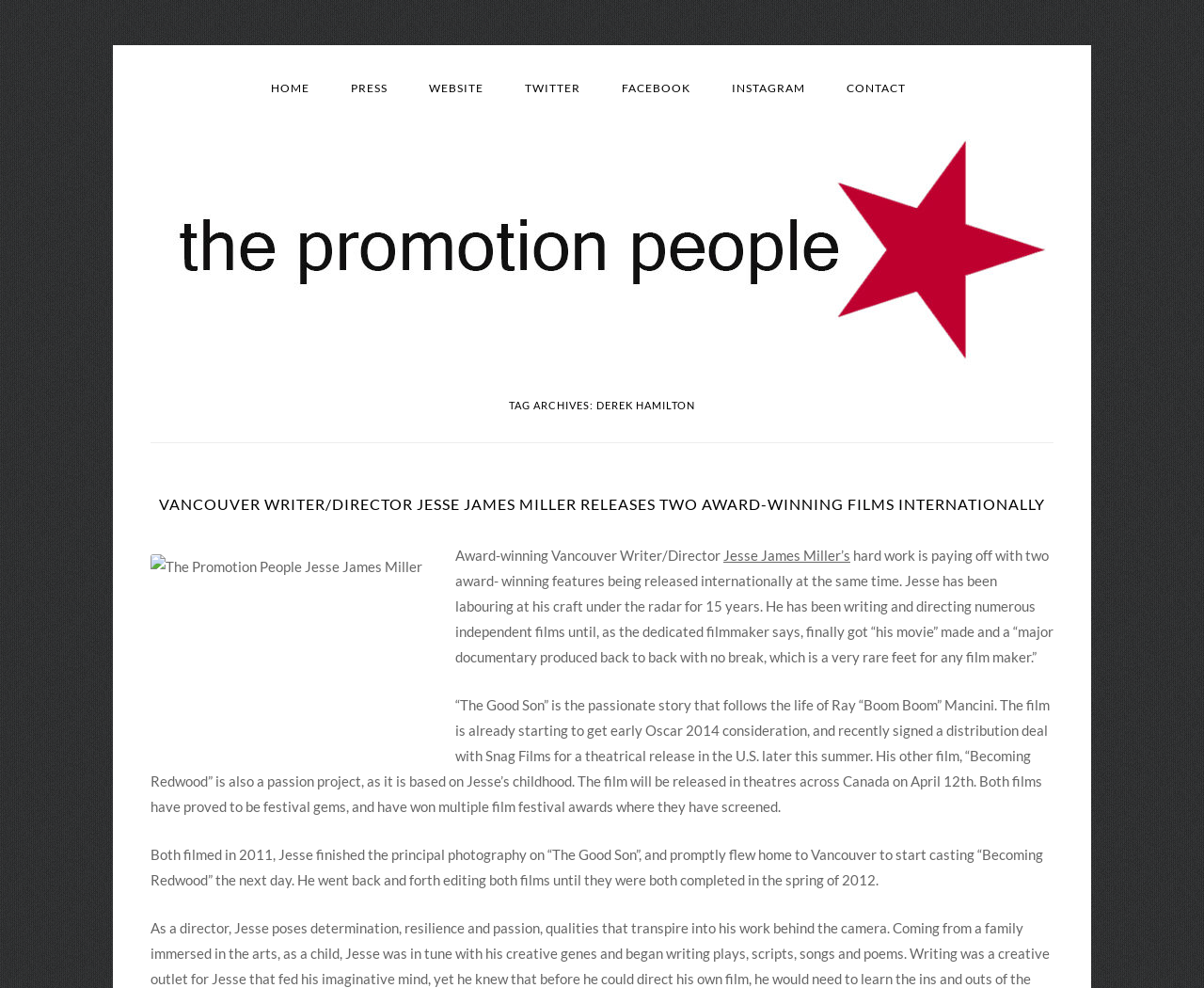Determine the bounding box coordinates for the area you should click to complete the following instruction: "Read the article about Jesse James Miller".

[0.125, 0.495, 0.875, 0.527]